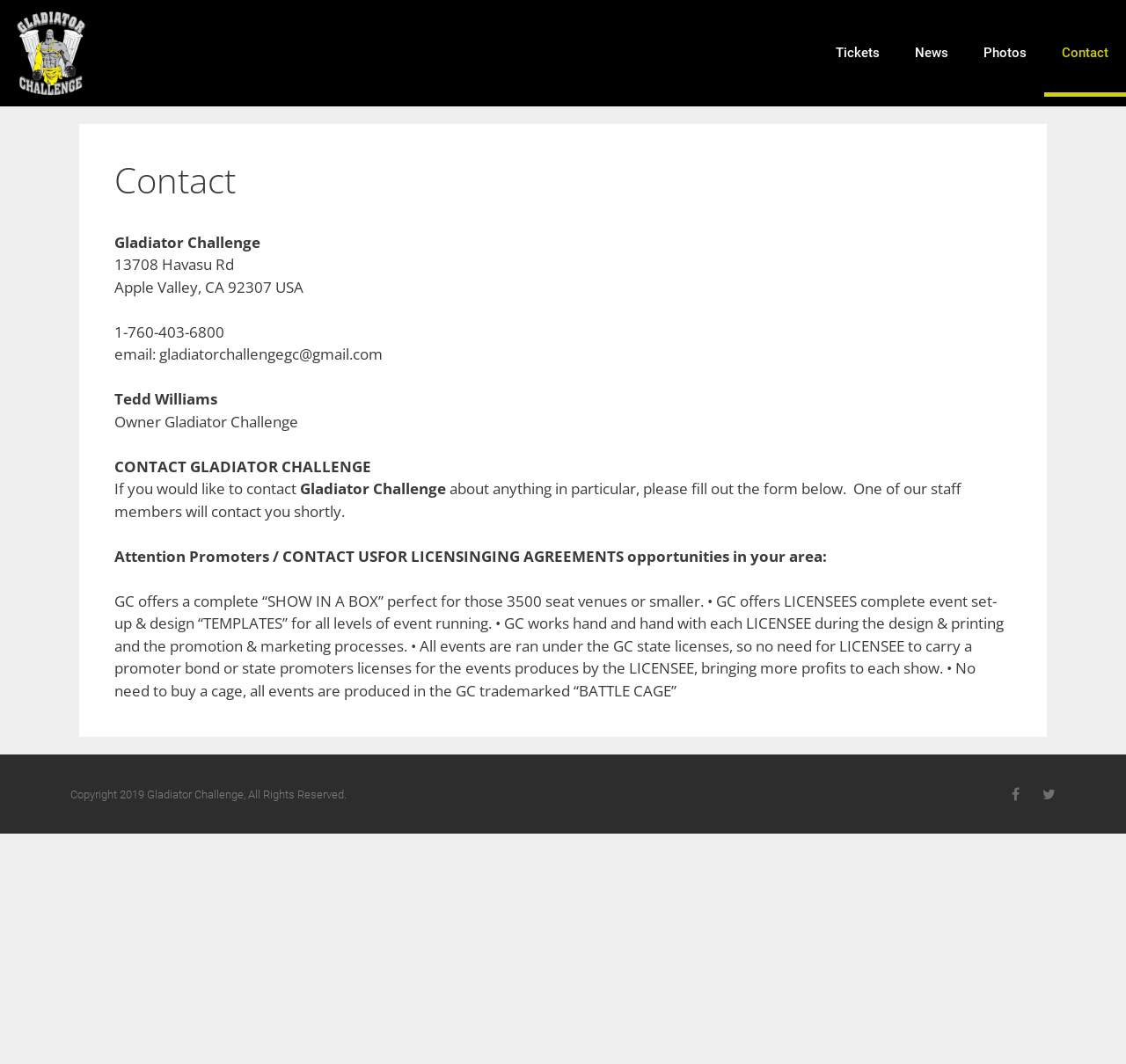Provide the bounding box coordinates of the HTML element described by the text: "Tickets". The coordinates should be in the format [left, top, right, bottom] with values between 0 and 1.

[0.727, 0.009, 0.797, 0.091]